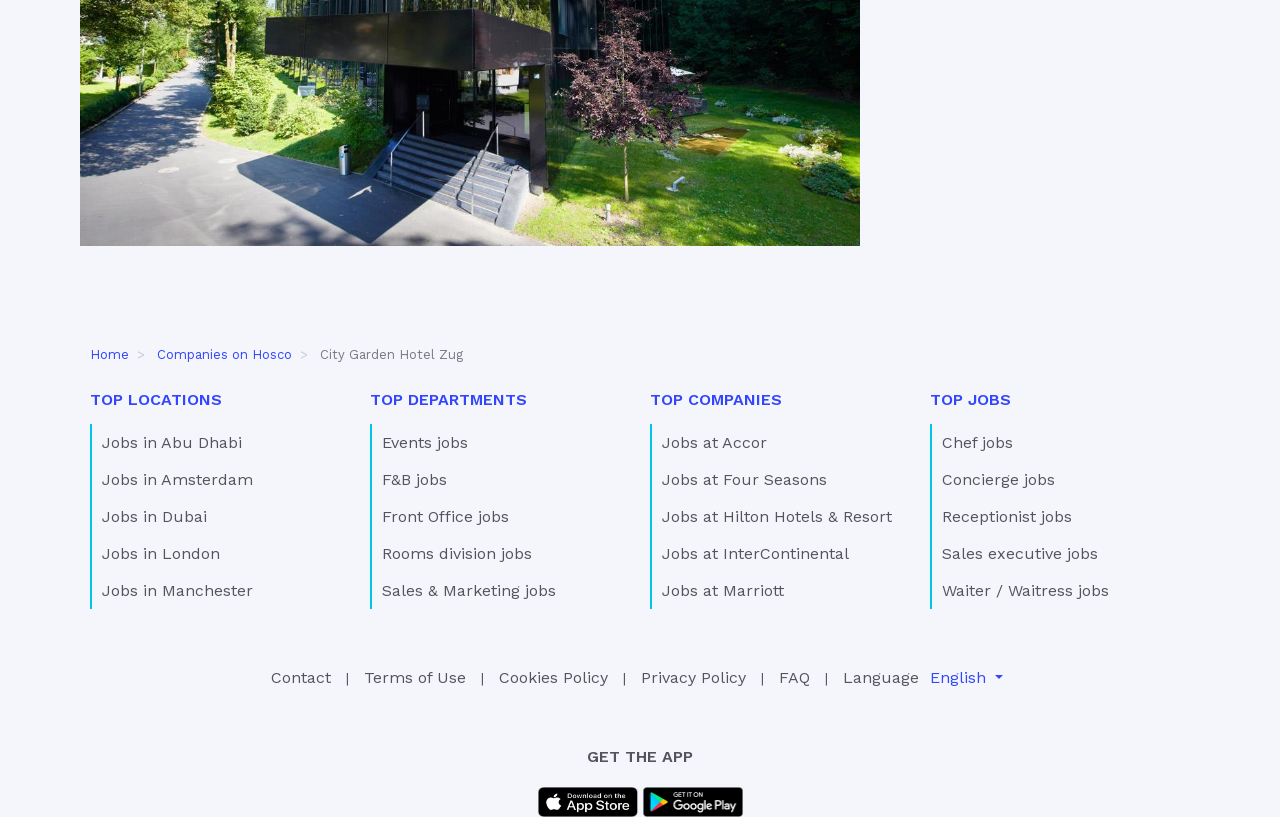Pinpoint the bounding box coordinates of the element to be clicked to execute the instruction: "View jobs at Accor".

[0.517, 0.529, 0.599, 0.553]